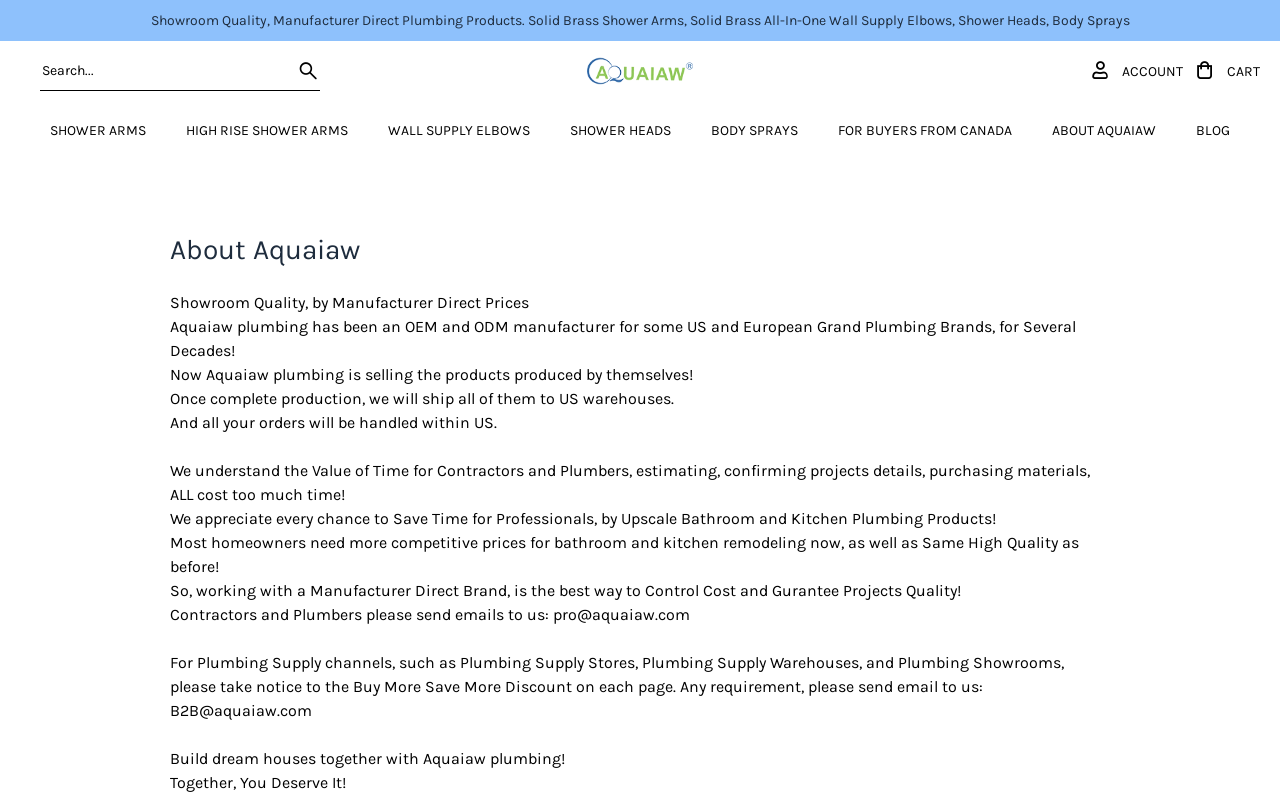What is the purpose of the 'Buy More Save More Discount'?
Please provide an in-depth and detailed response to the question.

The webpage indicates that the 'Buy More Save More Discount' is intended for plumbing supply channels, such as plumbing supply stores, warehouses, and showrooms, to encourage bulk purchases.